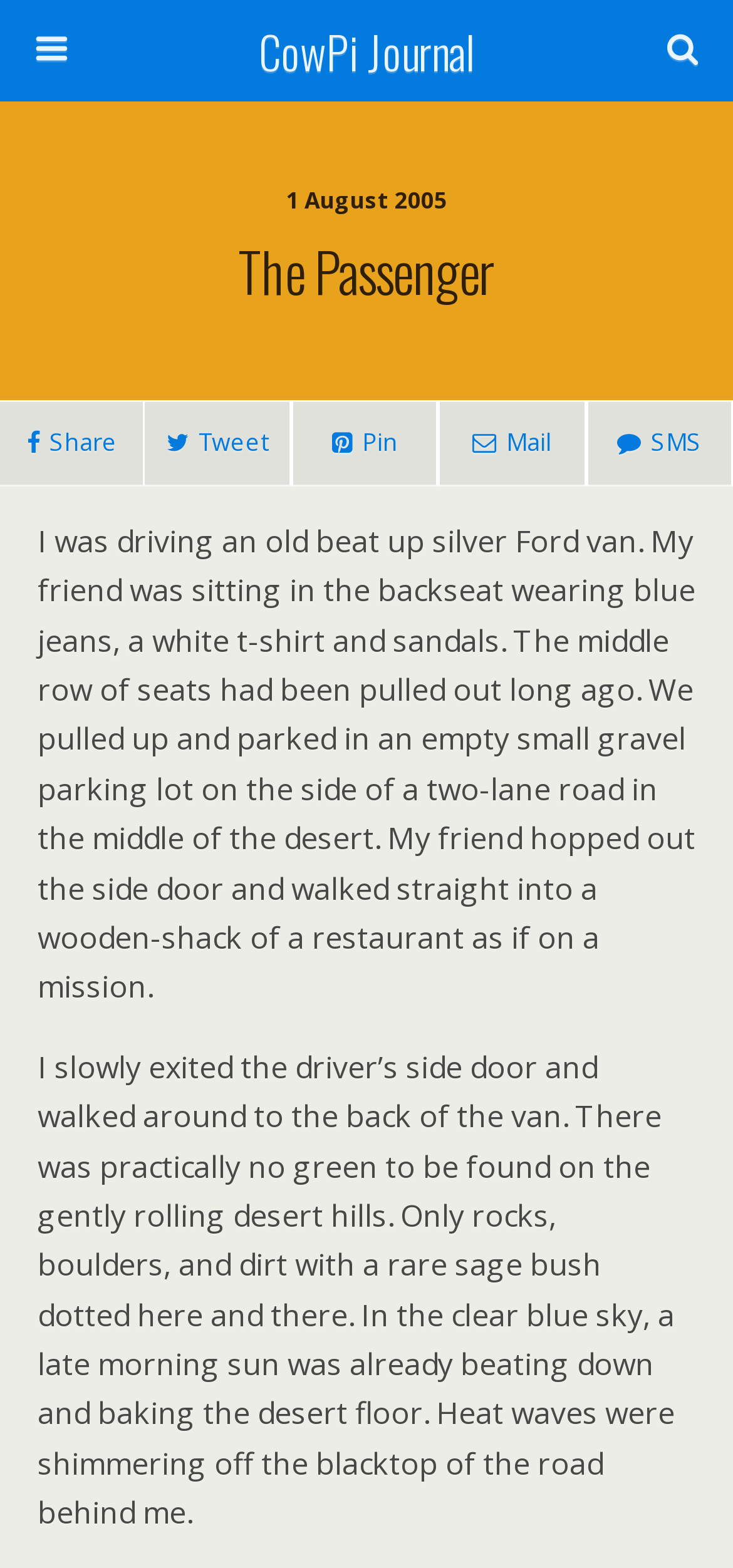What is the author's friend wearing?
Provide a well-explained and detailed answer to the question.

I found a passage of text that describes the author's friend wearing 'blue jeans, a white t-shirt and sandals'. This passage is located in the StaticText element with bounding box coordinates [0.051, 0.332, 0.949, 0.643].